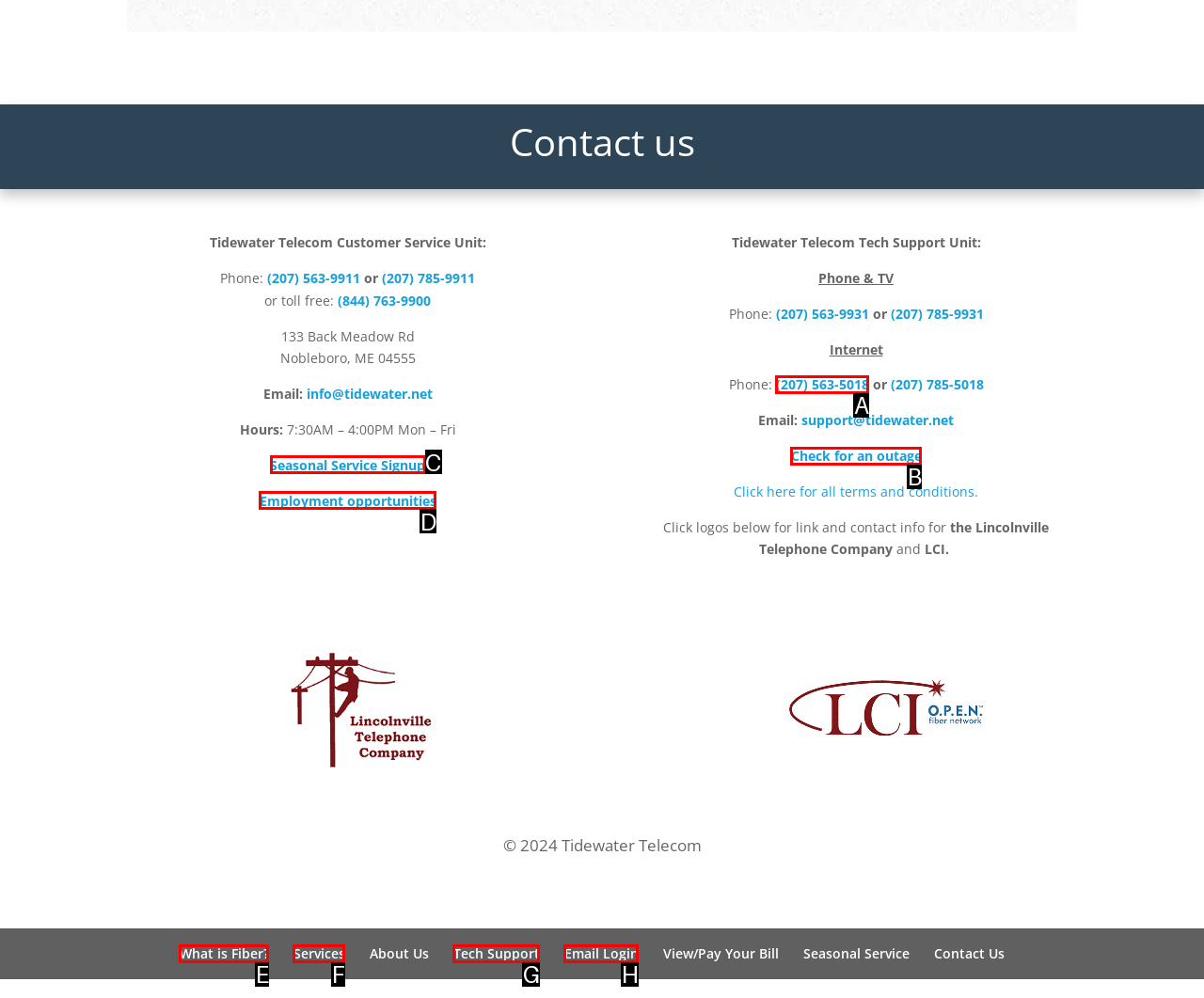Determine which HTML element best fits the description: Seasonal Service Signup
Answer directly with the letter of the matching option from the available choices.

C